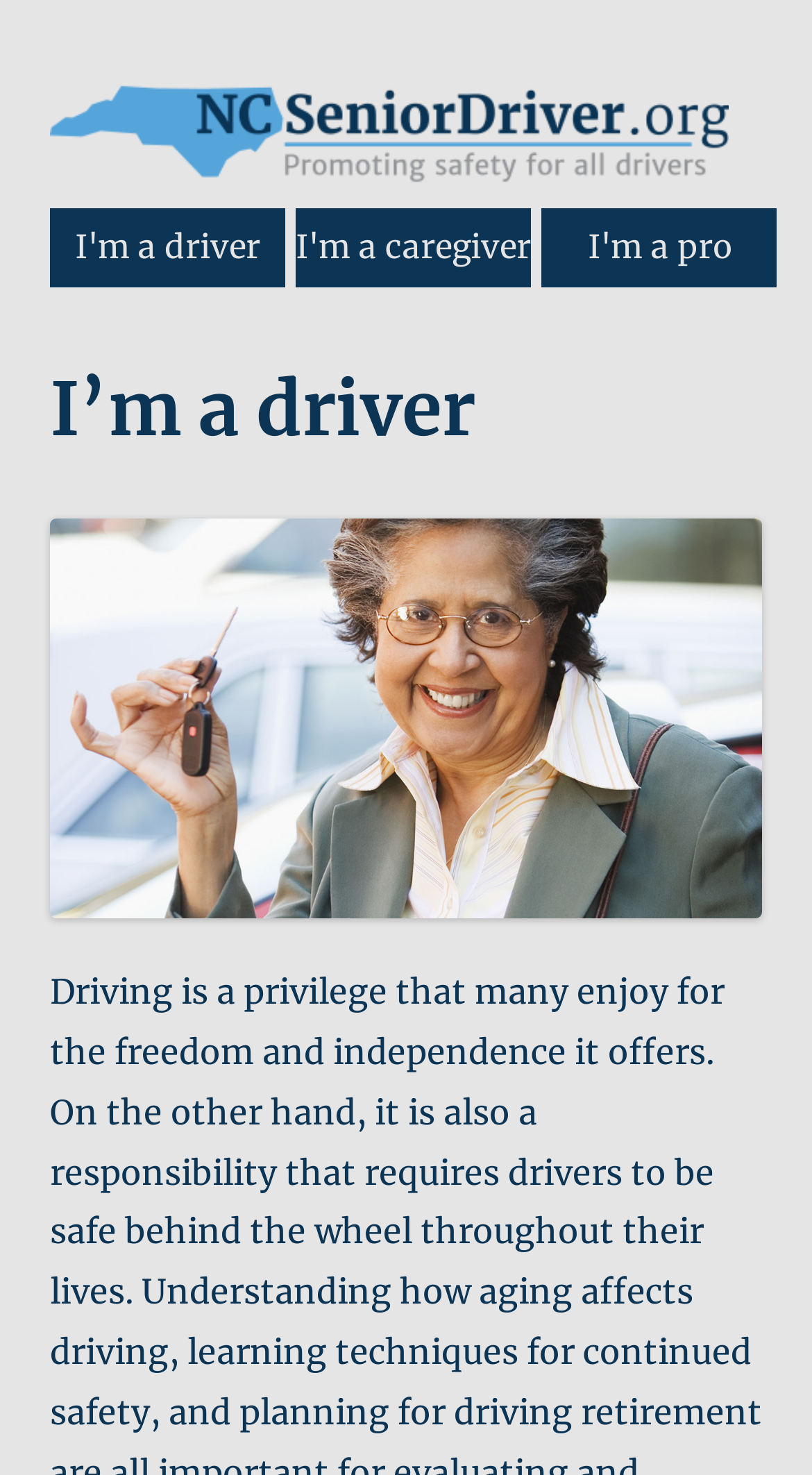How many headings are present on the webpage?
Provide a one-word or short-phrase answer based on the image.

4